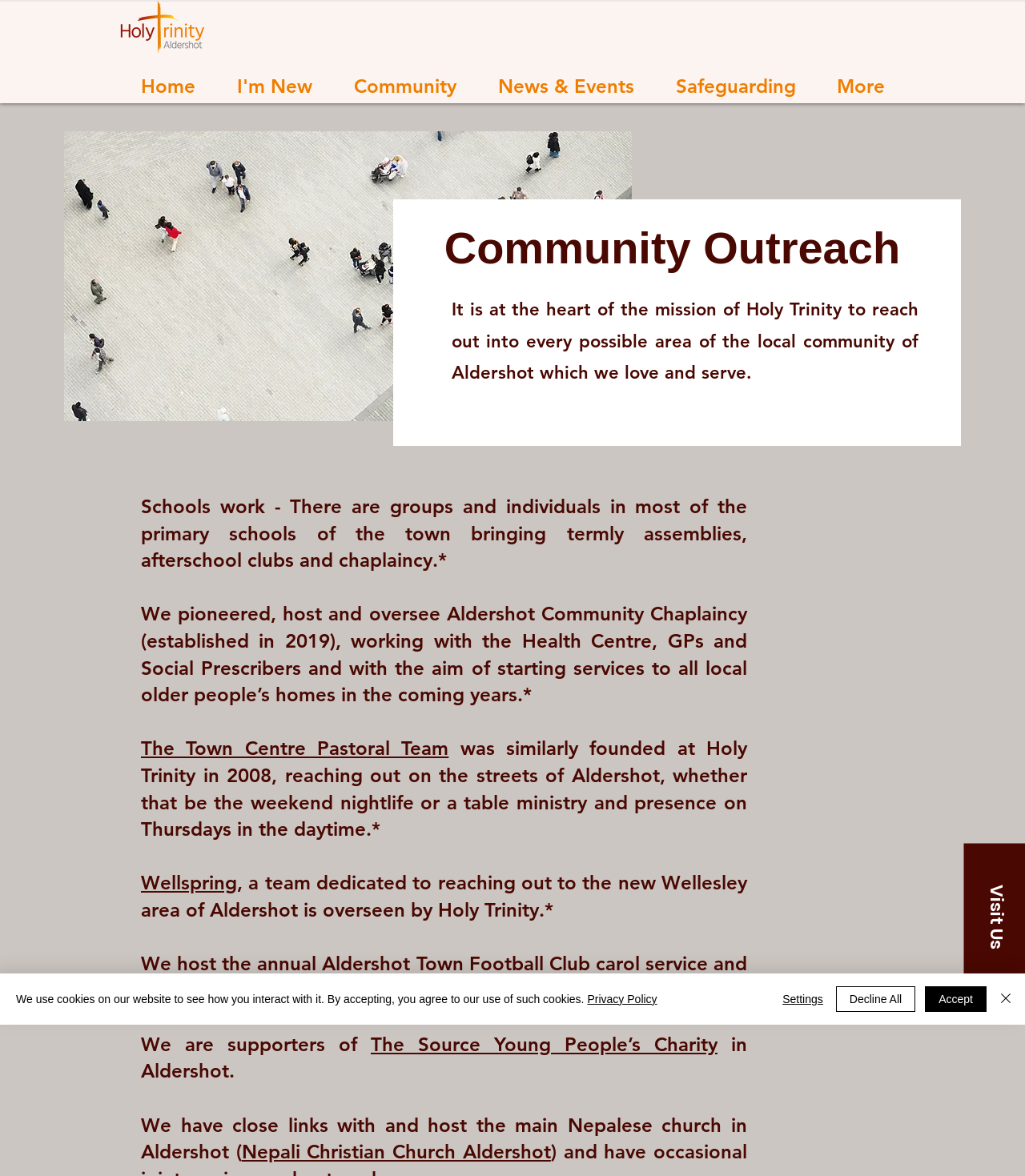What is the main focus of the community outreach?
Refer to the image and offer an in-depth and detailed answer to the question.

The webpage describes the community outreach as 'reaching out into every possible area of the local community of Aldershot which we love and serve.' This indicates that the main focus of the community outreach is the local community of Aldershot.